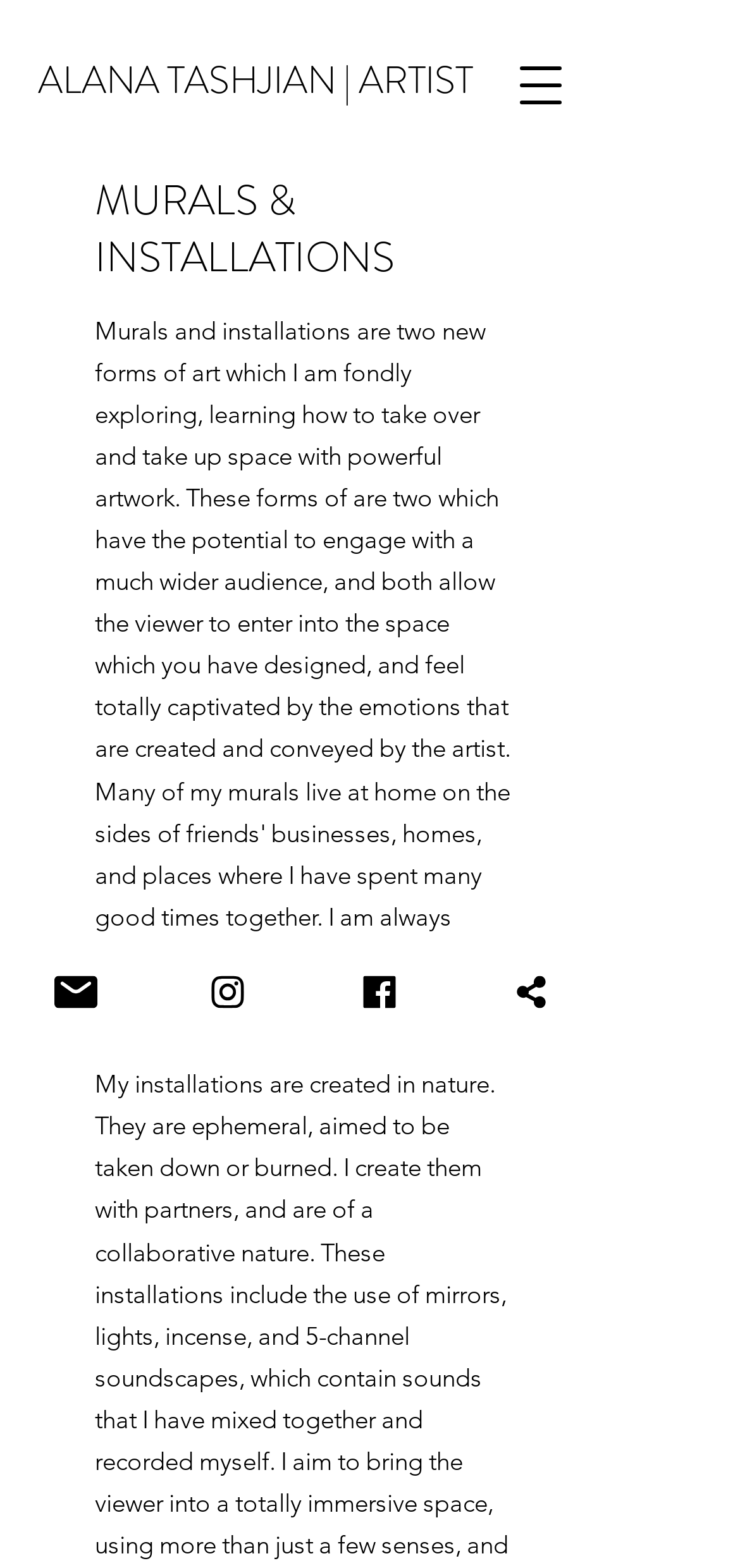Provide the bounding box coordinates of the HTML element described by the text: "Custom action".

[0.615, 0.602, 0.821, 0.659]